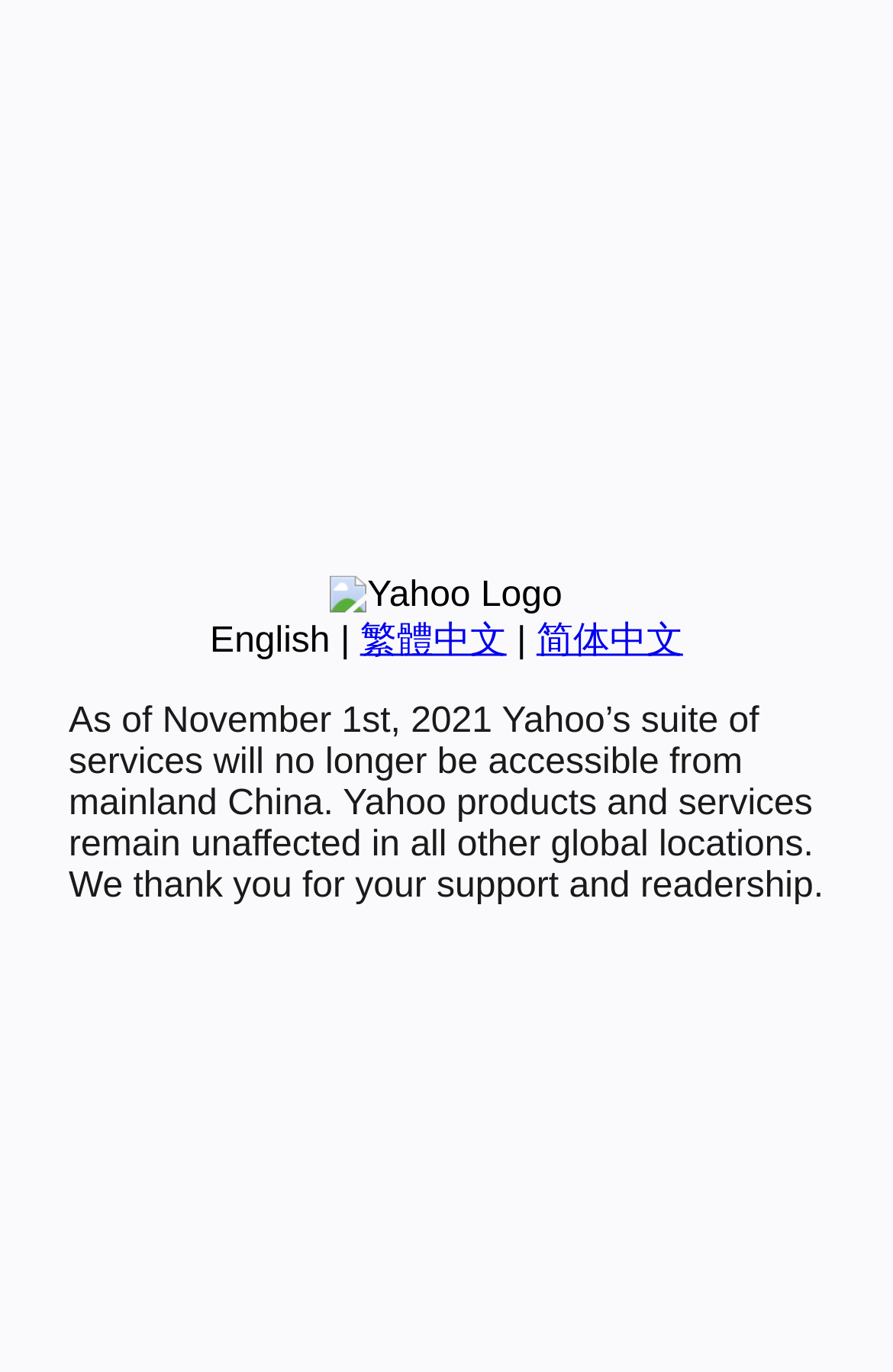Extract the bounding box coordinates for the UI element described as: "Recruitment Walk".

None